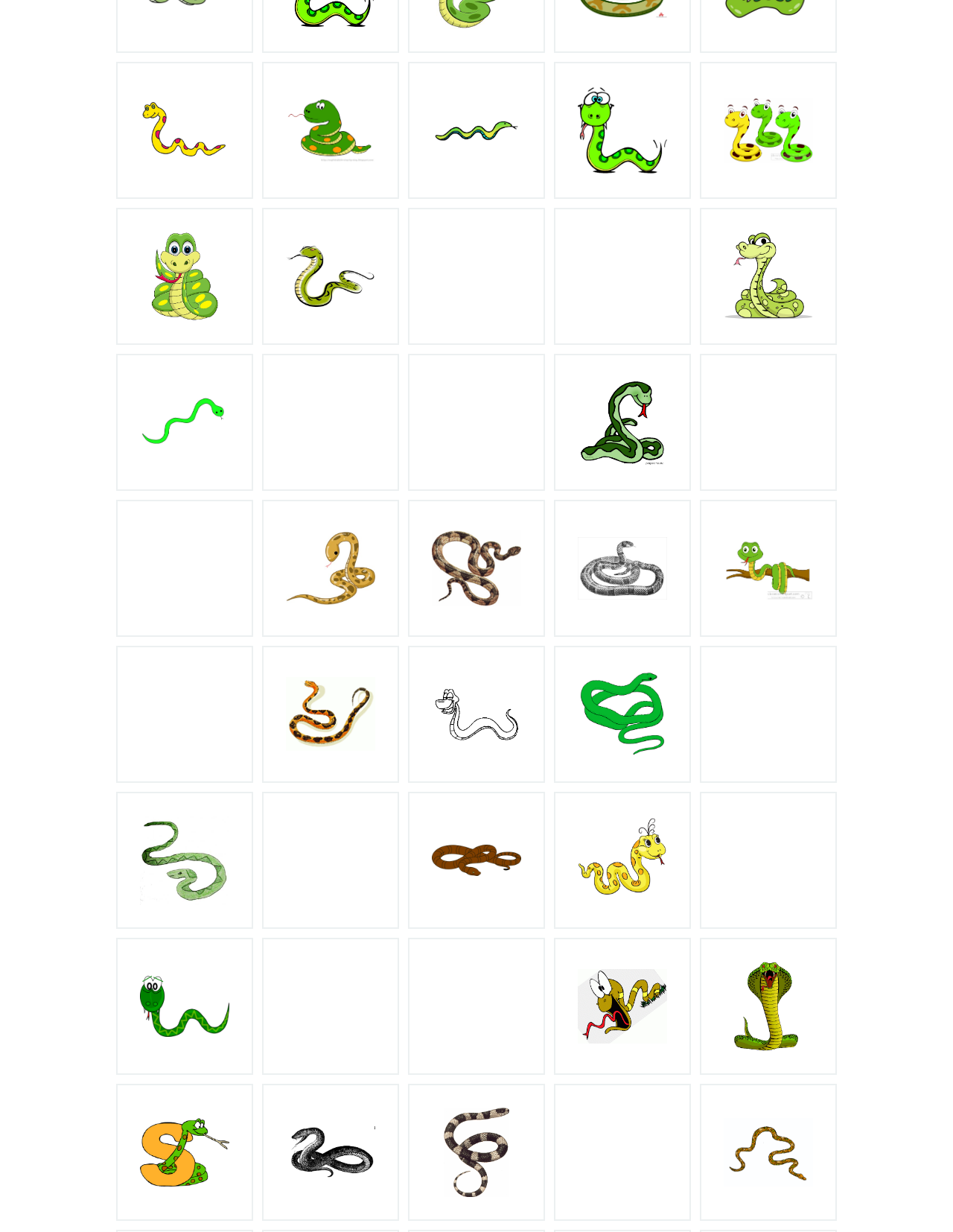Please find the bounding box coordinates of the element that you should click to achieve the following instruction: "Read more about PSP Professional". The coordinates should be presented as four float numbers between 0 and 1: [left, top, right, bottom].

None